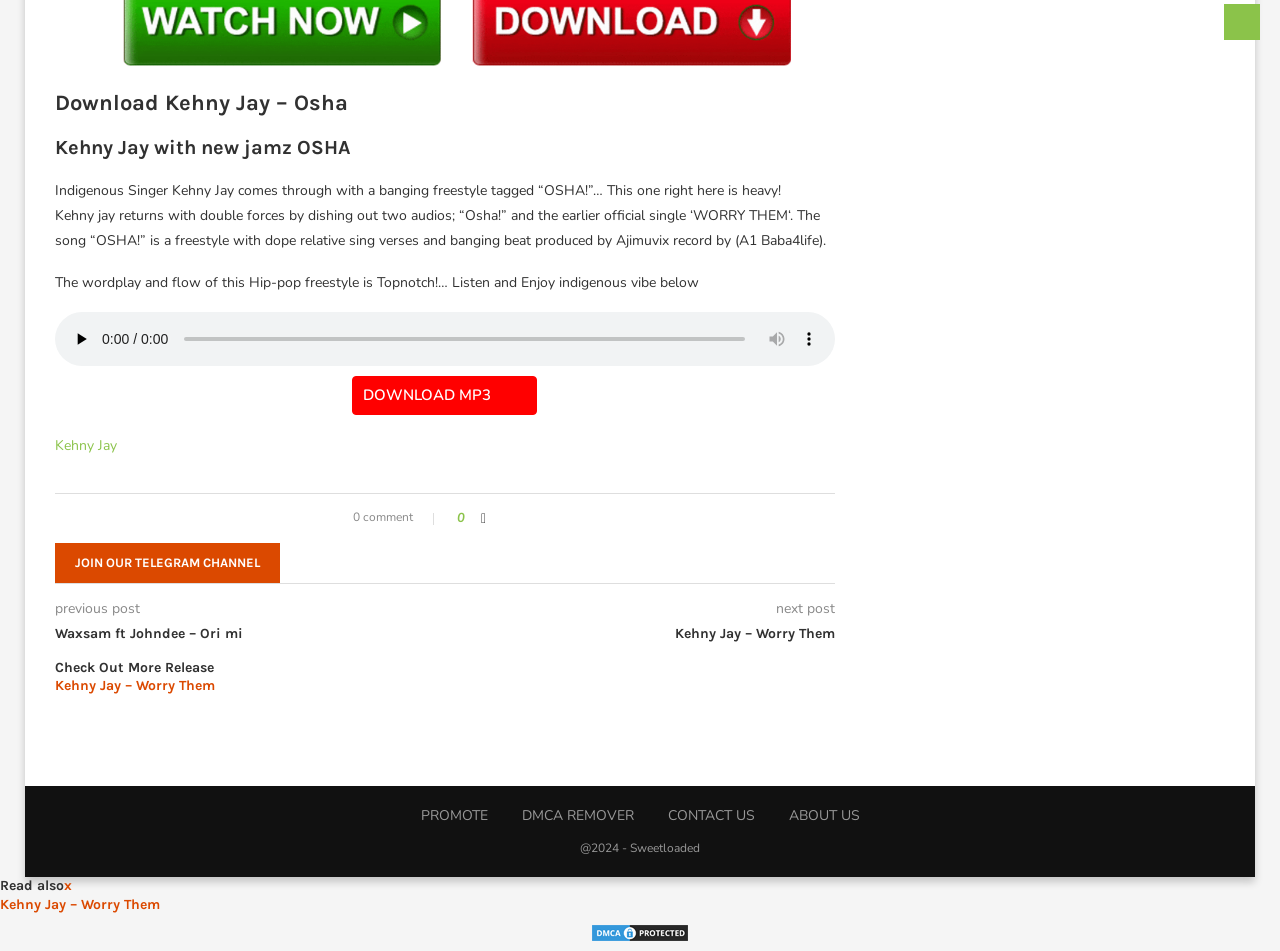Refer to the image and provide a thorough answer to this question:
What is the producer of the song 'Osha'?

The producer of the song 'Osha' can be found in the StaticText element which describes the song, specifically in the sentence 'The song “OSHA!” is a freestyle with dope relative sing verses and banging beat produced by Ajimuvix record by (A1 Baba4life).'.